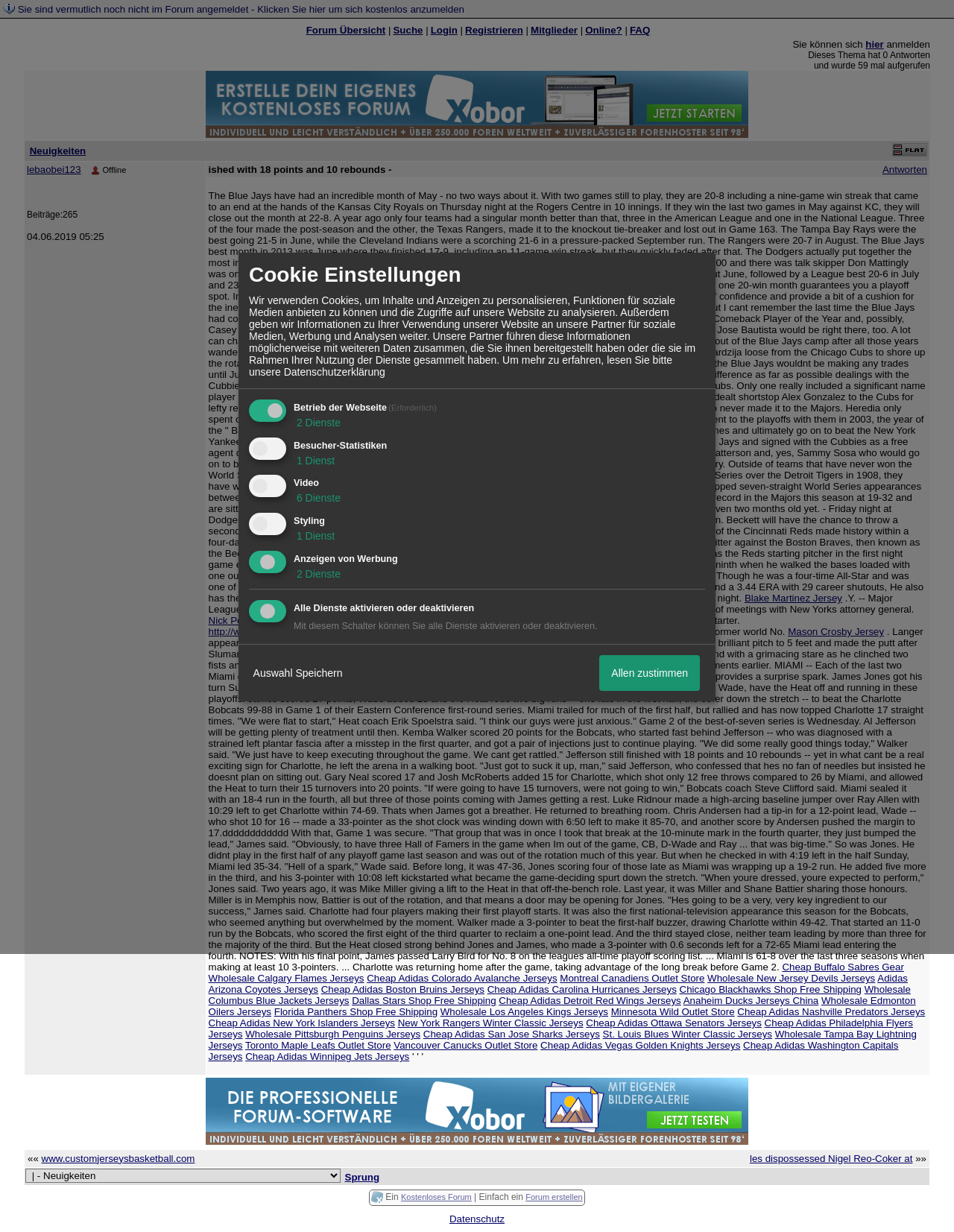Provide your answer in a single word or phrase: 
How many rows are in the second table?

3